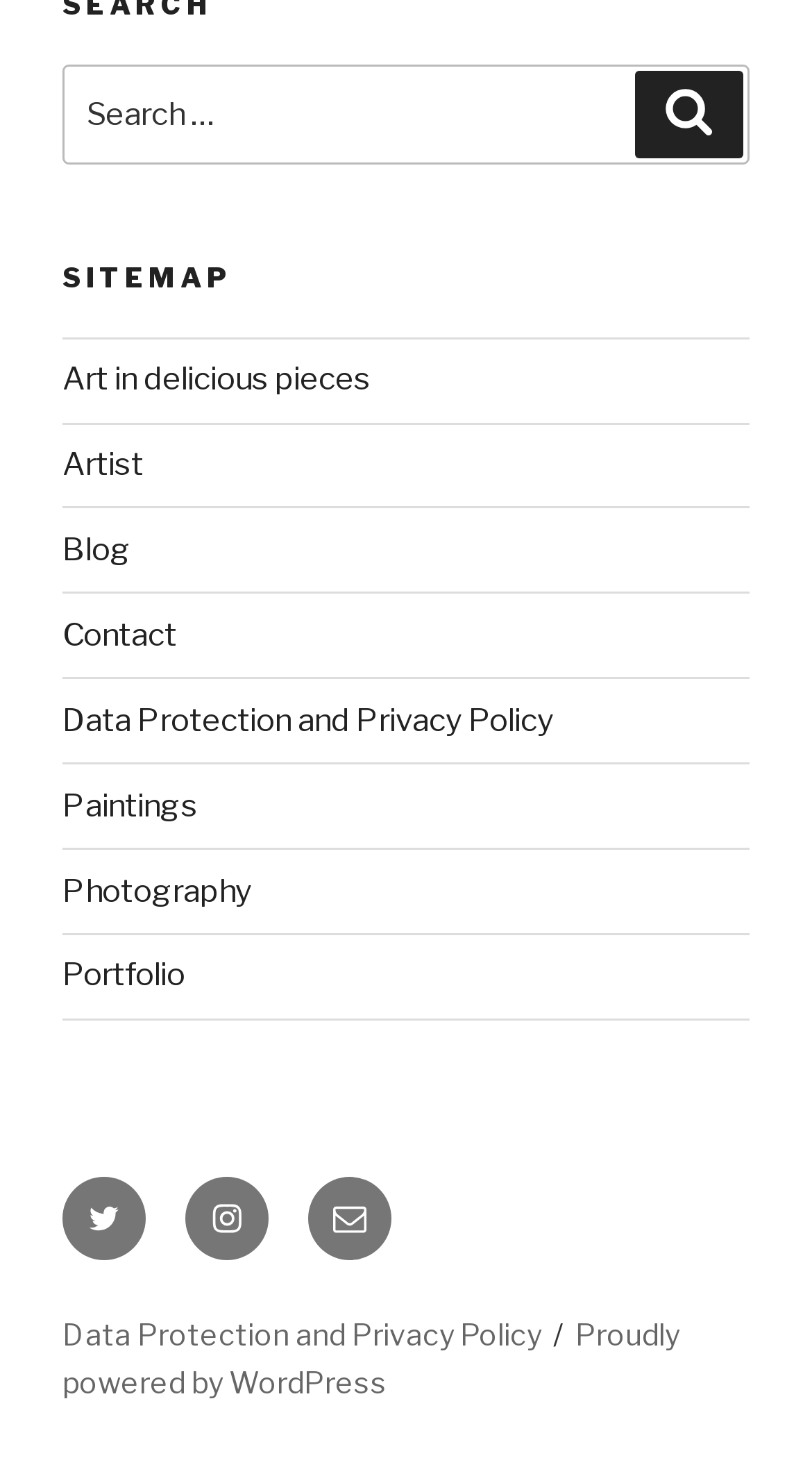Using the element description info@openroad.network, predict the bounding box coordinates for the UI element. Provide the coordinates in (top-left x, top-left y, bottom-right x, bottom-right y) format with values ranging from 0 to 1.

None